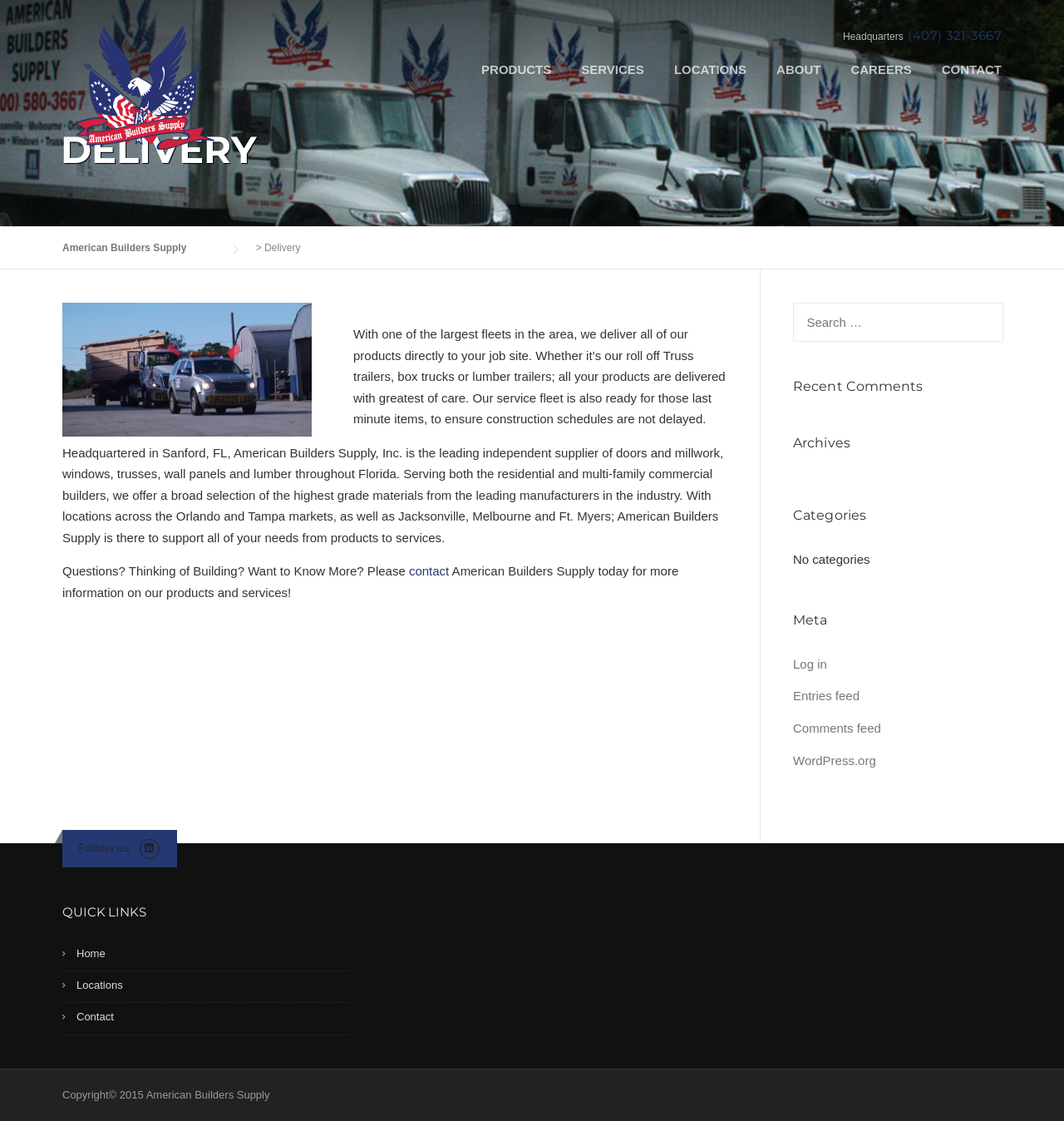Can you show the bounding box coordinates of the region to click on to complete the task described in the instruction: "Search for something"?

[0.745, 0.27, 0.943, 0.305]